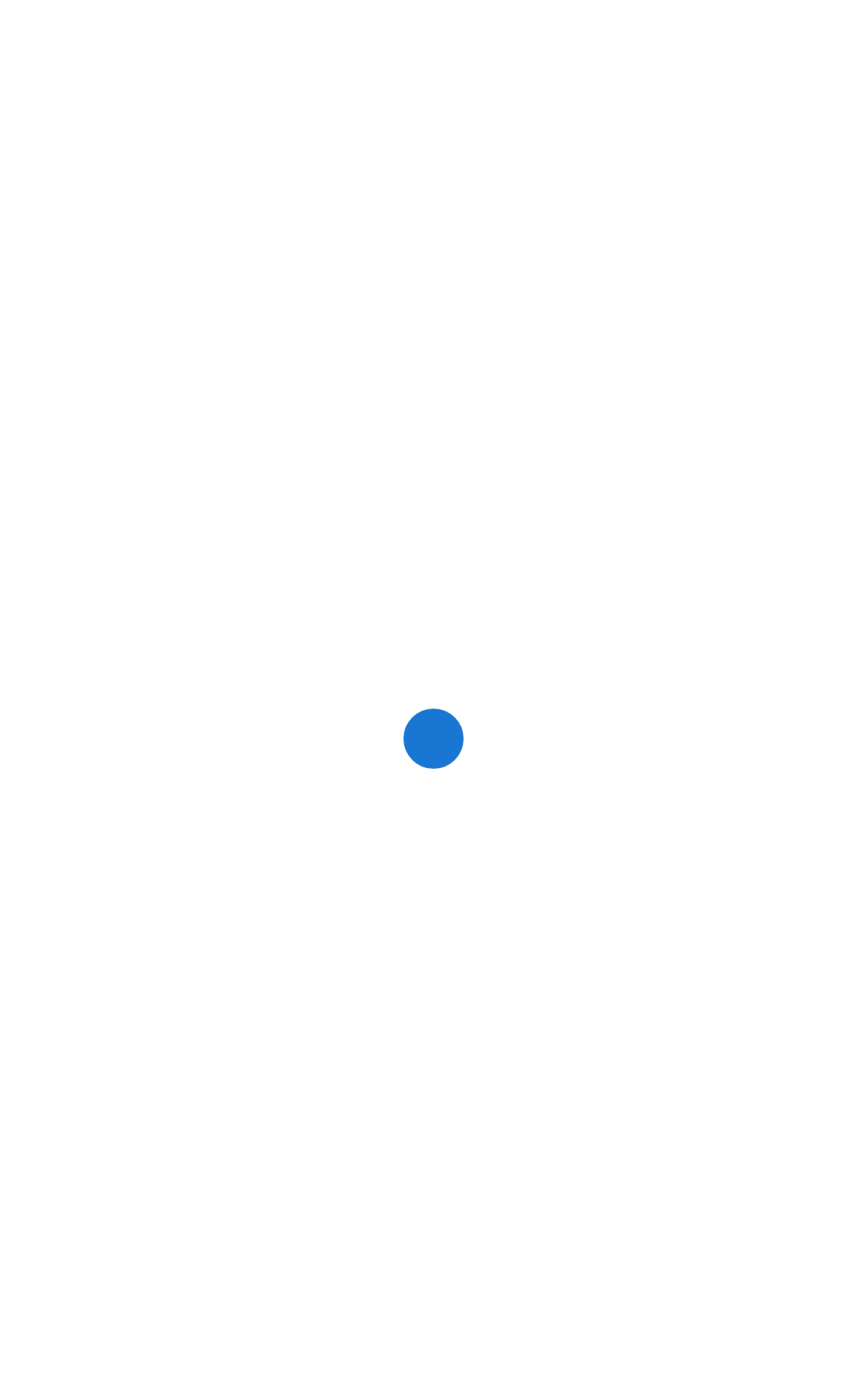Give a one-word or one-phrase response to the question: 
What is the date mentioned on the webpage?

January 24, 2023